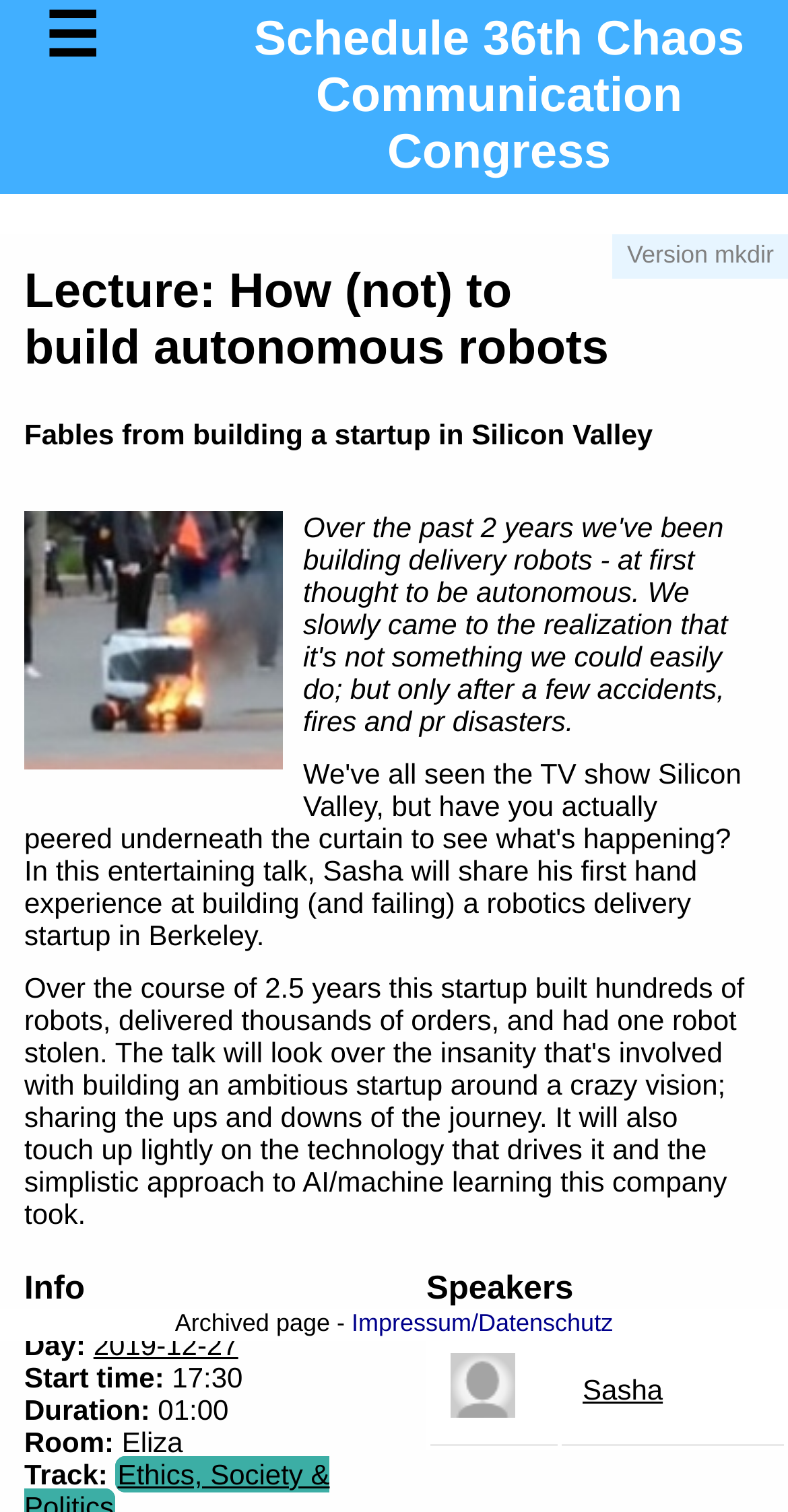Using a single word or phrase, answer the following question: 
What is the title of the lecture?

How (not) to build autonomous robots